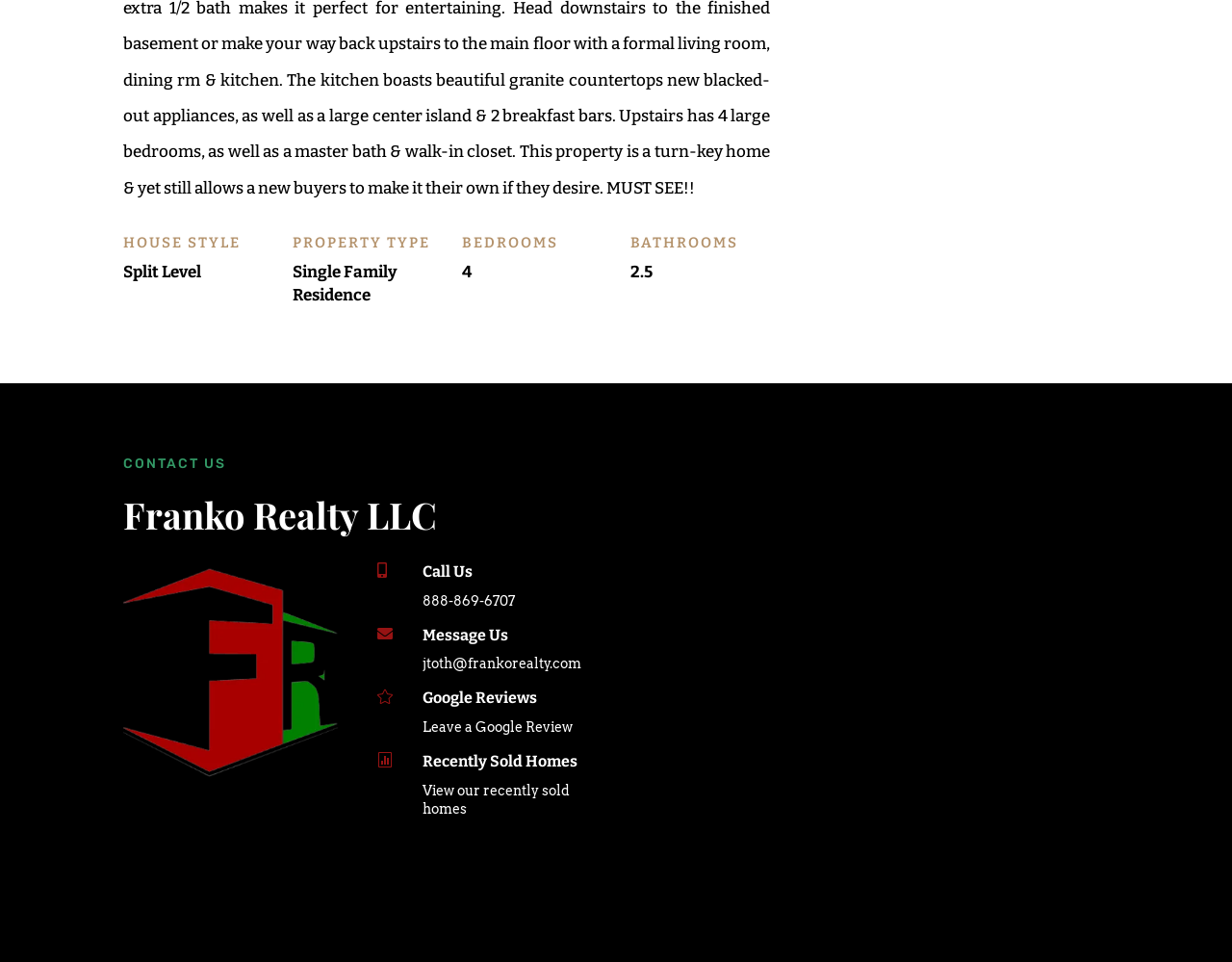Find the bounding box coordinates of the area to click in order to follow the instruction: "Click on the 'LOCAL NEWS' link".

None